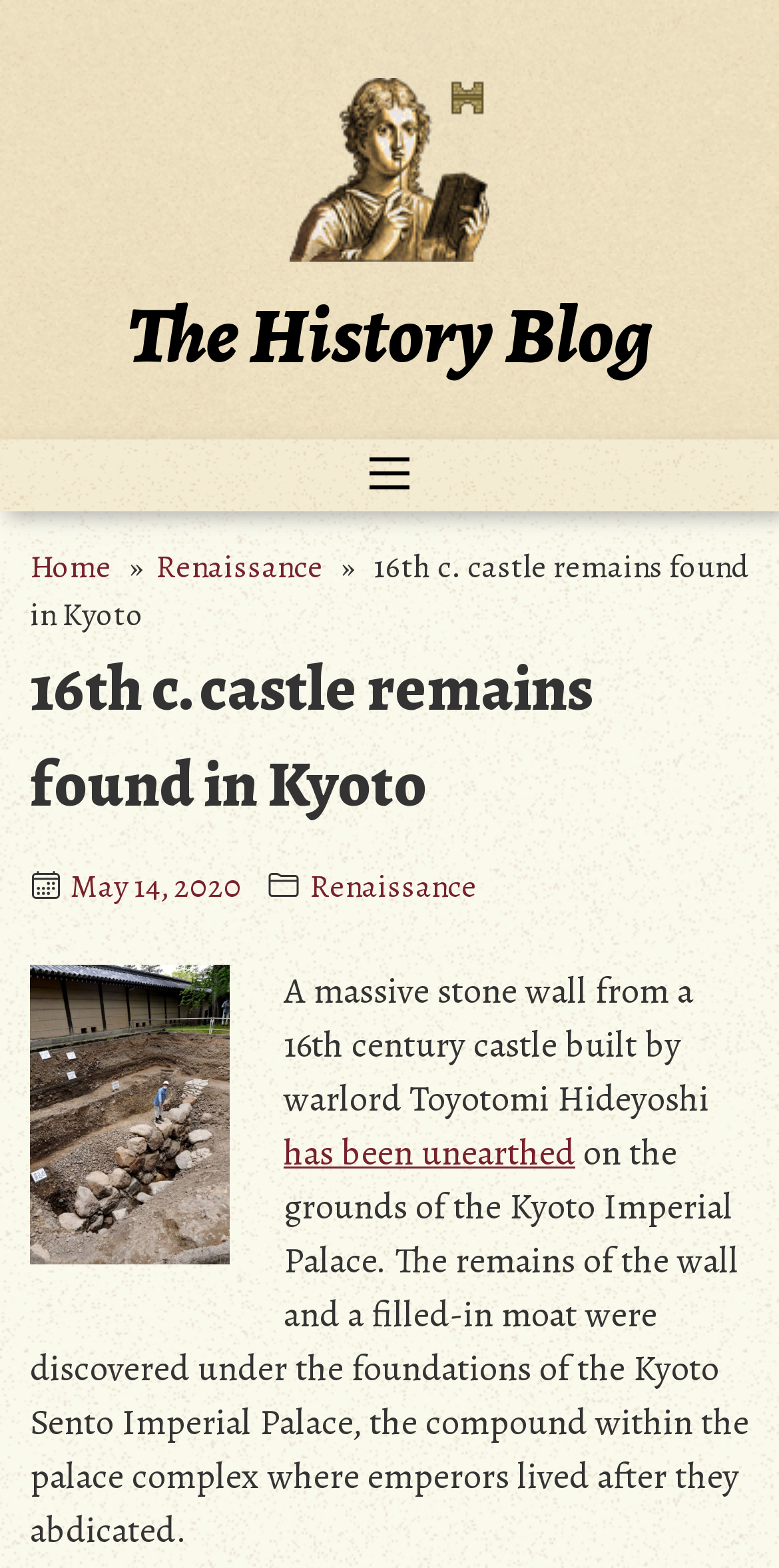Describe all the key features of the webpage in detail.

The webpage is about the discovery of 16th-century castle remains in Kyoto, as indicated by the title "16th c. castle remains found in Kyoto – The History Blog". 

At the top of the page, there is a link to "The History Blog" accompanied by an image with the same name. Below this, there is a heading with the same text, "The History Blog". 

To the right of the heading, a button labeled "Toggle navigation" is present, which when expanded, reveals a navigation menu. This menu contains links to "Home", "Renaissance", and other categories, separated by static text elements. 

Below the navigation menu, there is a heading with the title of the article, "16th c. castle remains found in Kyoto". Next to the heading, there is an image of a calendar outline, accompanied by the date "May 14, 2020". 

Further down, there is an image of a folder outline, followed by a link to the "Renaissance" category. 

The main content of the article starts with a static text element describing the discovery of a massive stone wall from a 16th-century castle built by warlord Toyotomi Hideyoshi. This is followed by a link to the rest of the article, which continues to describe the discovery of the wall and a filled-in moat on the grounds of the Kyoto Imperial Palace.